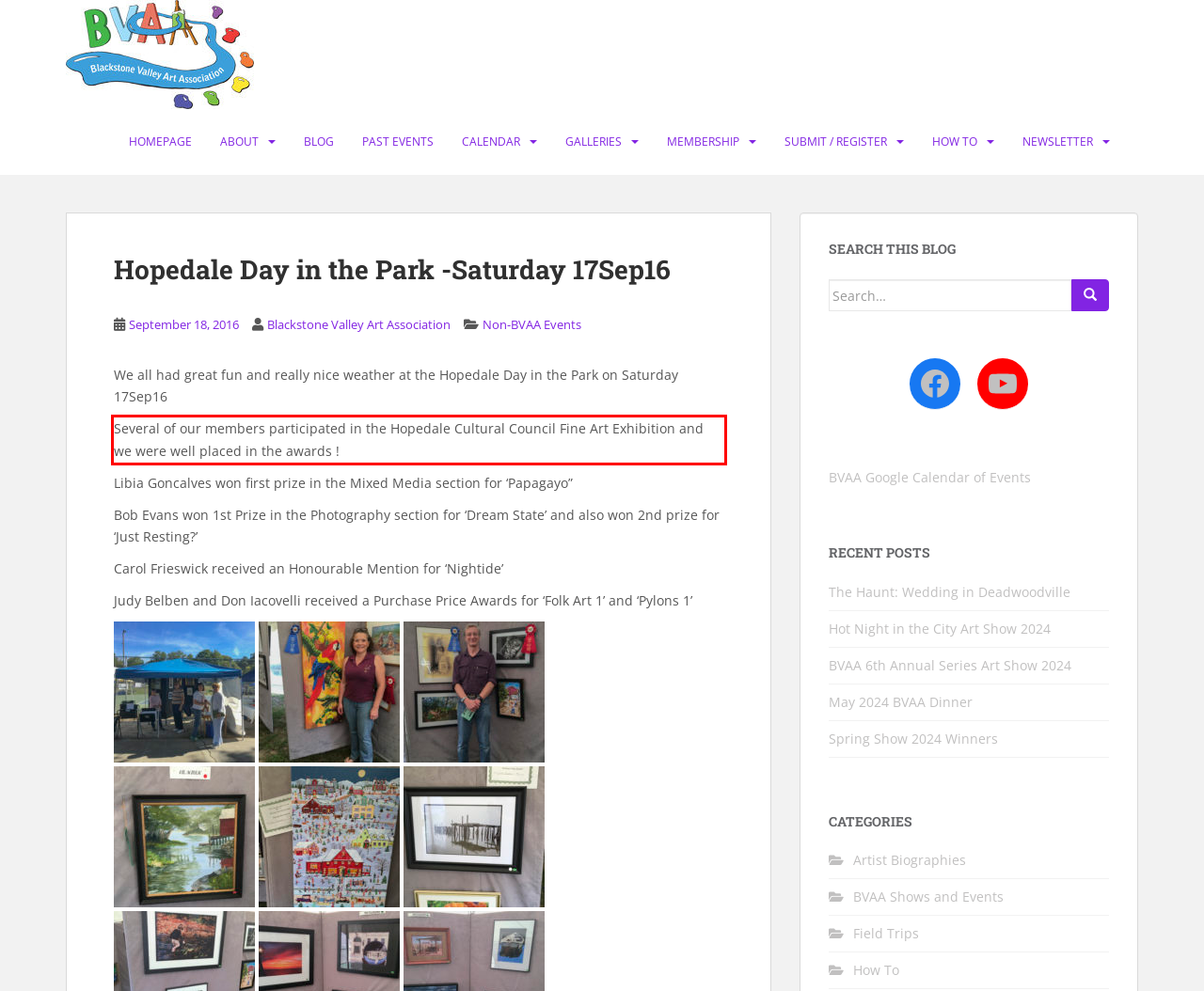You are presented with a webpage screenshot featuring a red bounding box. Perform OCR on the text inside the red bounding box and extract the content.

Several of our members participated in the Hopedale Cultural Council Fine Art Exhibition and we were well placed in the awards !